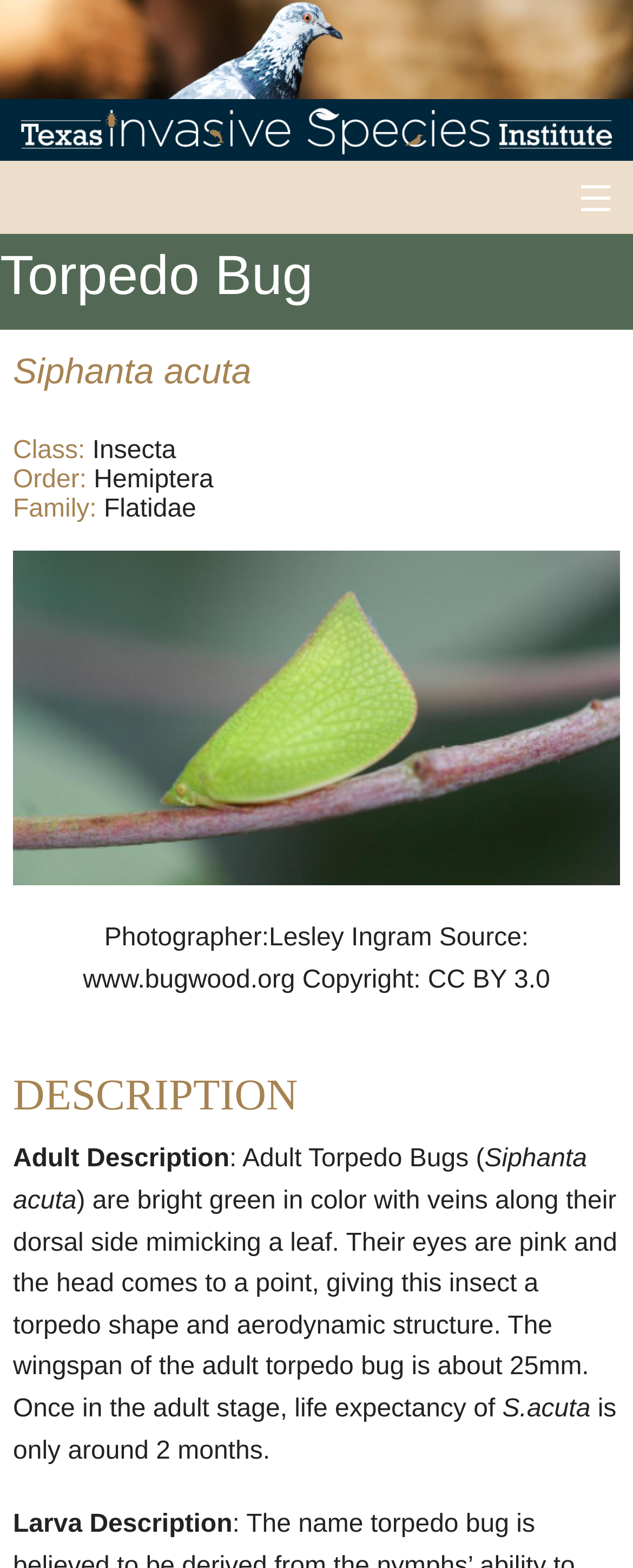Summarize the webpage comprehensively, mentioning all visible components.

The webpage is about the Torpedo Bug, a species of insect, and is part of the Texas Invasive Species Institute. At the top of the page, there are two images: a random header image and the institute's logo. Below the images, there is a navigation menu with links to "Home", "Invasives 101", "Early Detection/Rapid Response", and "News".

On the left side of the page, there is a section dedicated to the Torpedo Bug, with a heading and a subheading providing its scientific name, Siphanta acuta. Below this, there are several lines of text describing the bug's classification, including its class, order, and family.

To the right of the classification section, there is an image of the Torpedo Bug, accompanied by a caption providing information about the photographer, source, and copyright. Below the image, there is a heading "DESCRIPTION" and a section of text describing the adult and larva stages of the bug, including its physical characteristics, behavior, and life expectancy.

On the right side of the page, there is a column of links, including "Back", "Early Detection/Rapid Response", "Current EDRR", "Honeybees", "News", "Alerts", "Events", "Success Stories", "Seed Bank", "Experts", "Inventory", "Invertebrates", "Reptiles, Amphibians & Fish", "Plants", "Birds & Mammals", and "Parasites & Diseases".